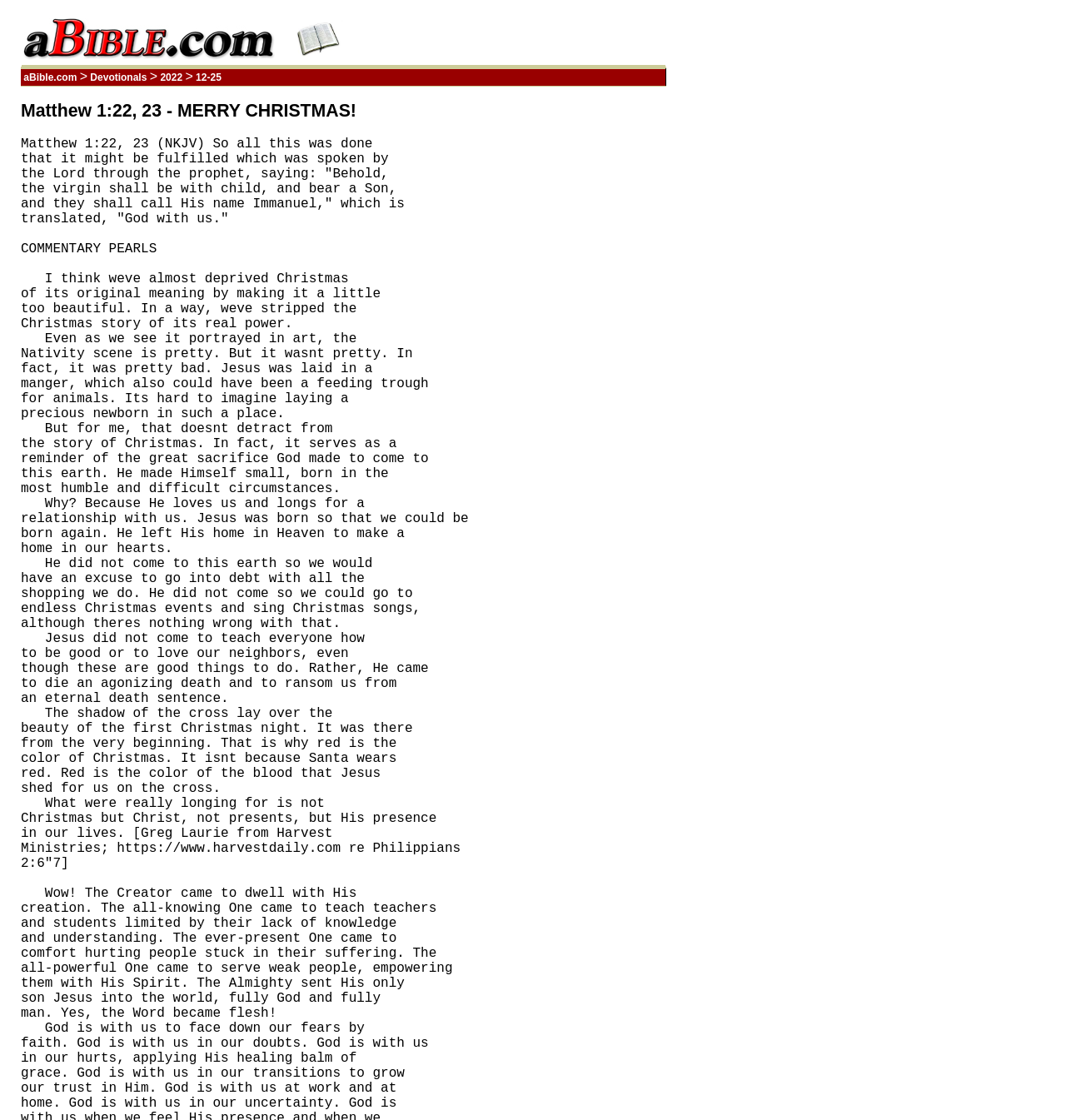Generate a comprehensive description of the webpage.

The webpage appears to be a Bible study or devotional page, specifically focused on Matthew 1:22, 23. At the top, there is a table with three rows. The first row contains a grid cell with the website's name, "aBible.com", accompanied by a small image. The second row is empty, and the third row has a grid cell with a breadcrumb navigation trail, showing the path "aBible.com > Devotionals > 2022 > 12-25".

Below the table, there is a prominent heading that reads "Matthew 1:22, 23 - MERRY CHRISTMAS!", taking up most of the width of the page. The heading is centered near the top of the page.

There are no other notable elements or images on the page, aside from the small image associated with the website's name. The overall layout is simple and easy to navigate, with a clear focus on the Bible passage and its related navigation.